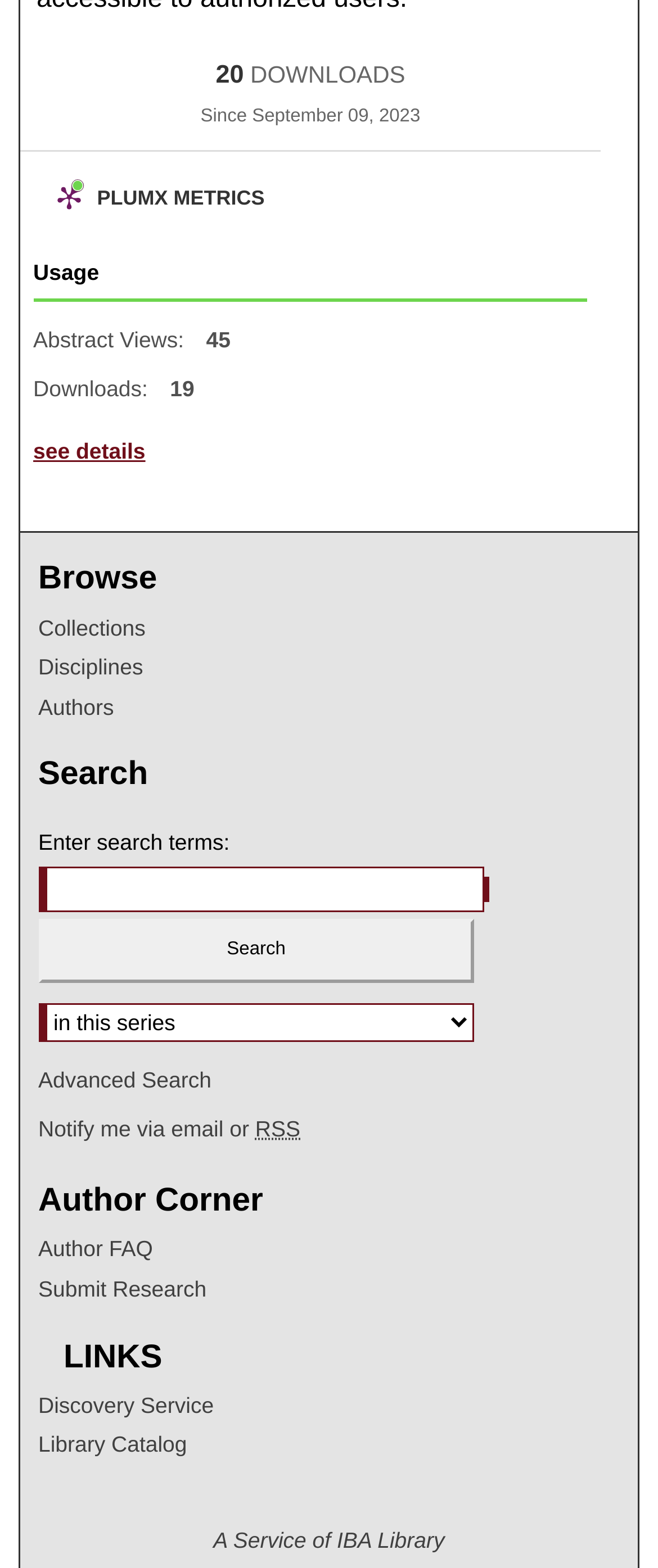Determine the bounding box coordinates of the element's region needed to click to follow the instruction: "Search for research". Provide these coordinates as four float numbers between 0 and 1, formatted as [left, top, right, bottom].

[0.058, 0.527, 0.736, 0.556]